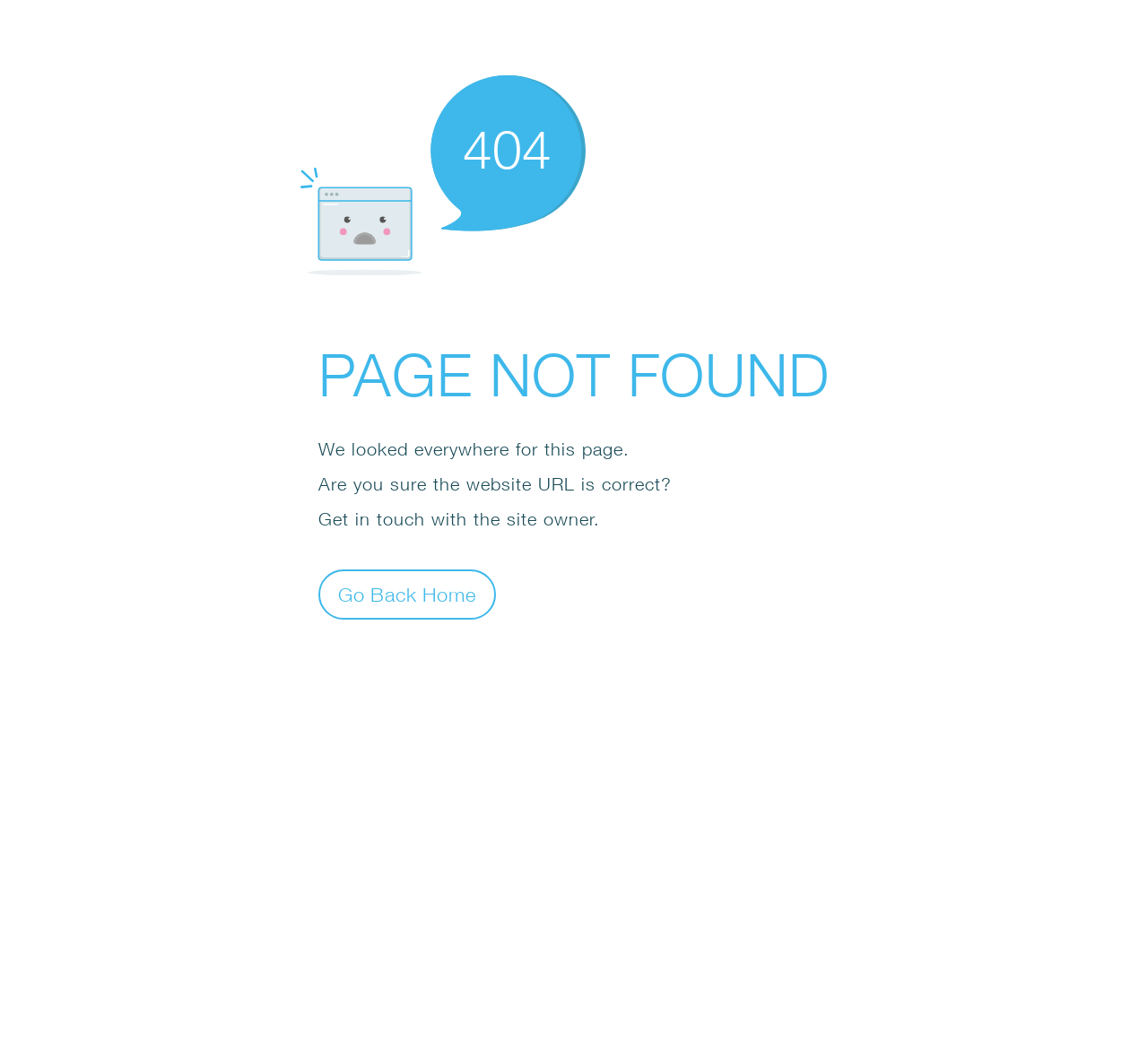What is the main error message?
Kindly answer the question with as much detail as you can.

The main error message is displayed as a static text 'PAGE NOT FOUND' which is a sibling of the SvgRoot element, and it is located below the '404' error code.